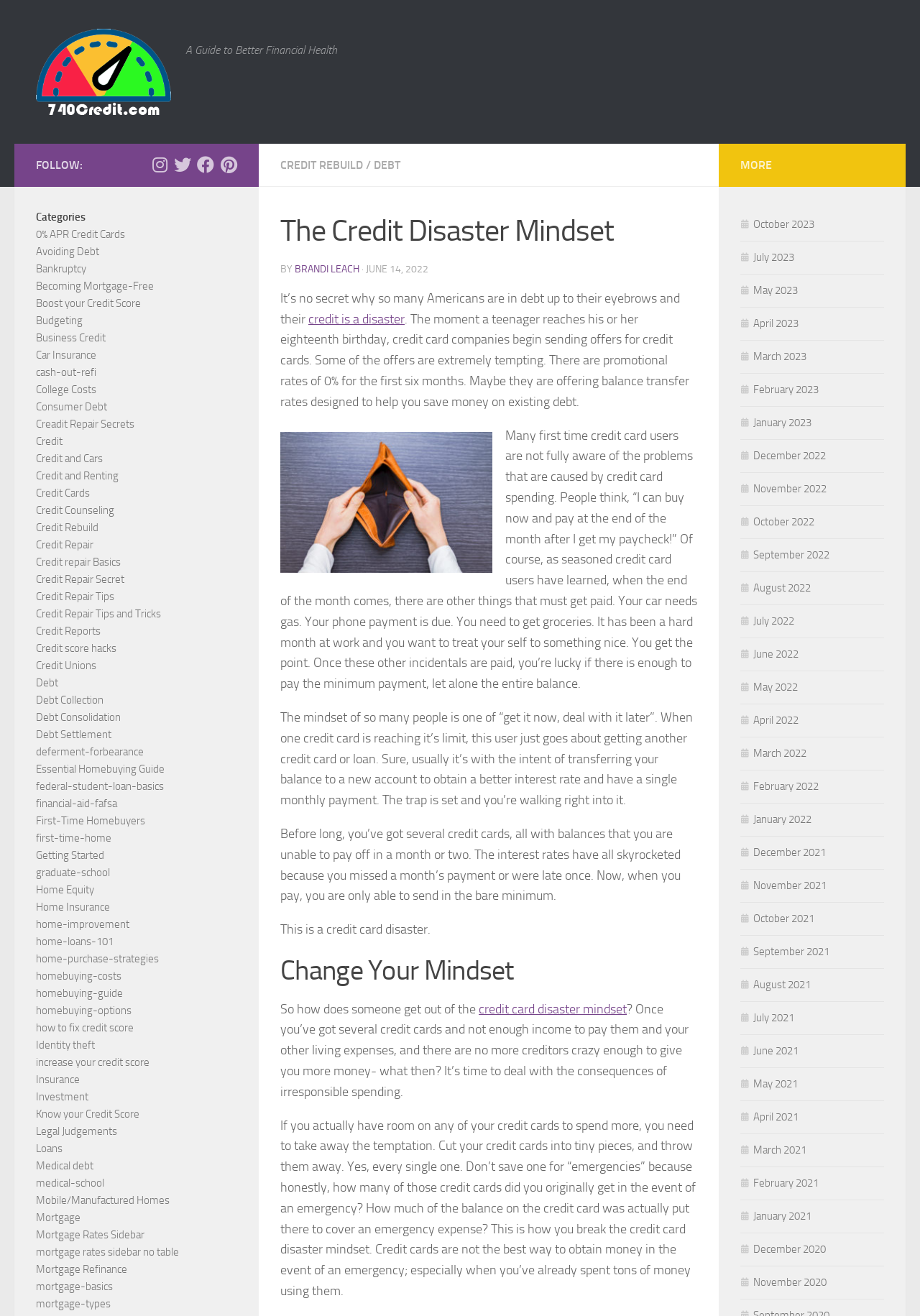Find the bounding box coordinates for the UI element whose description is: "mortgage rates sidebar no table". The coordinates should be four float numbers between 0 and 1, in the format [left, top, right, bottom].

[0.039, 0.946, 0.195, 0.956]